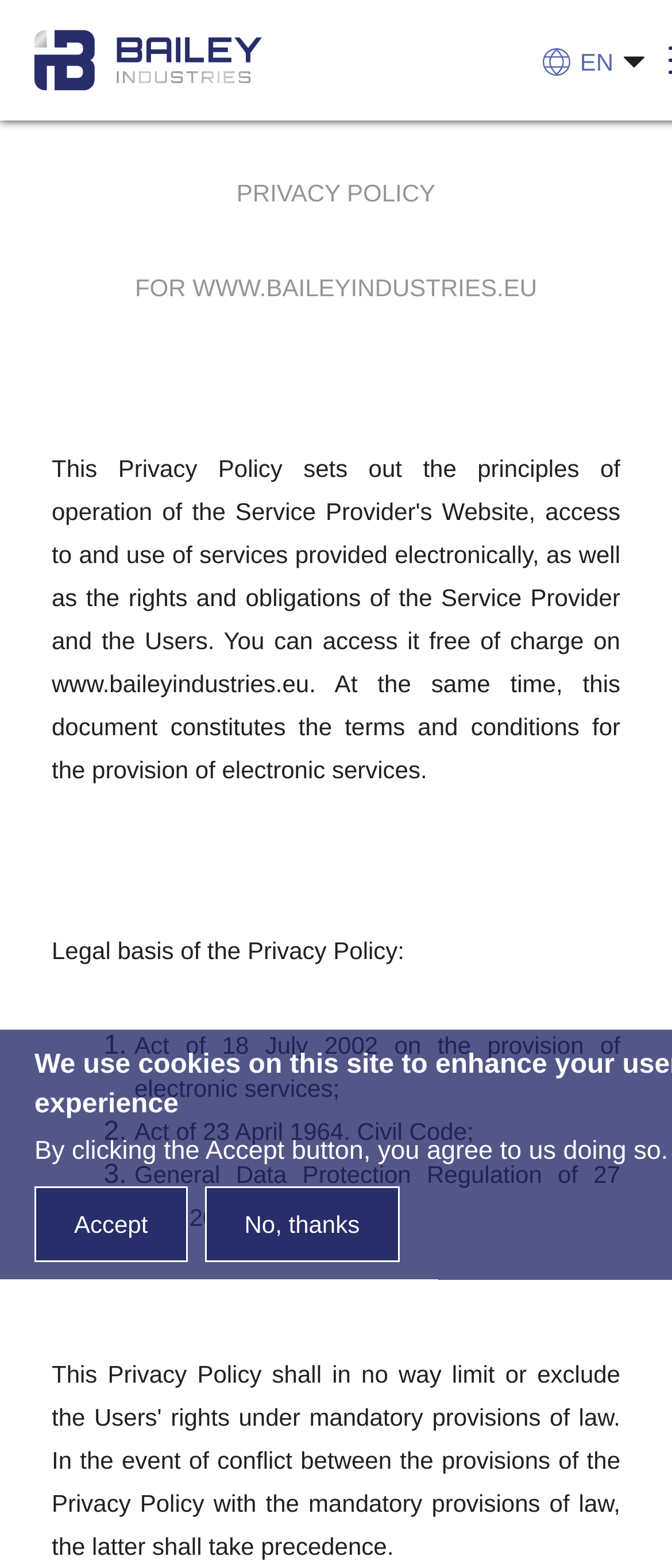What is the website domain?
From the details in the image, answer the question comprehensively.

The website domain is determined by the StaticText element 'FOR WWW.BAILEYINDUSTRIES.EU' located at the top of the webpage, with a bounding box coordinate of [0.201, 0.175, 0.799, 0.192].